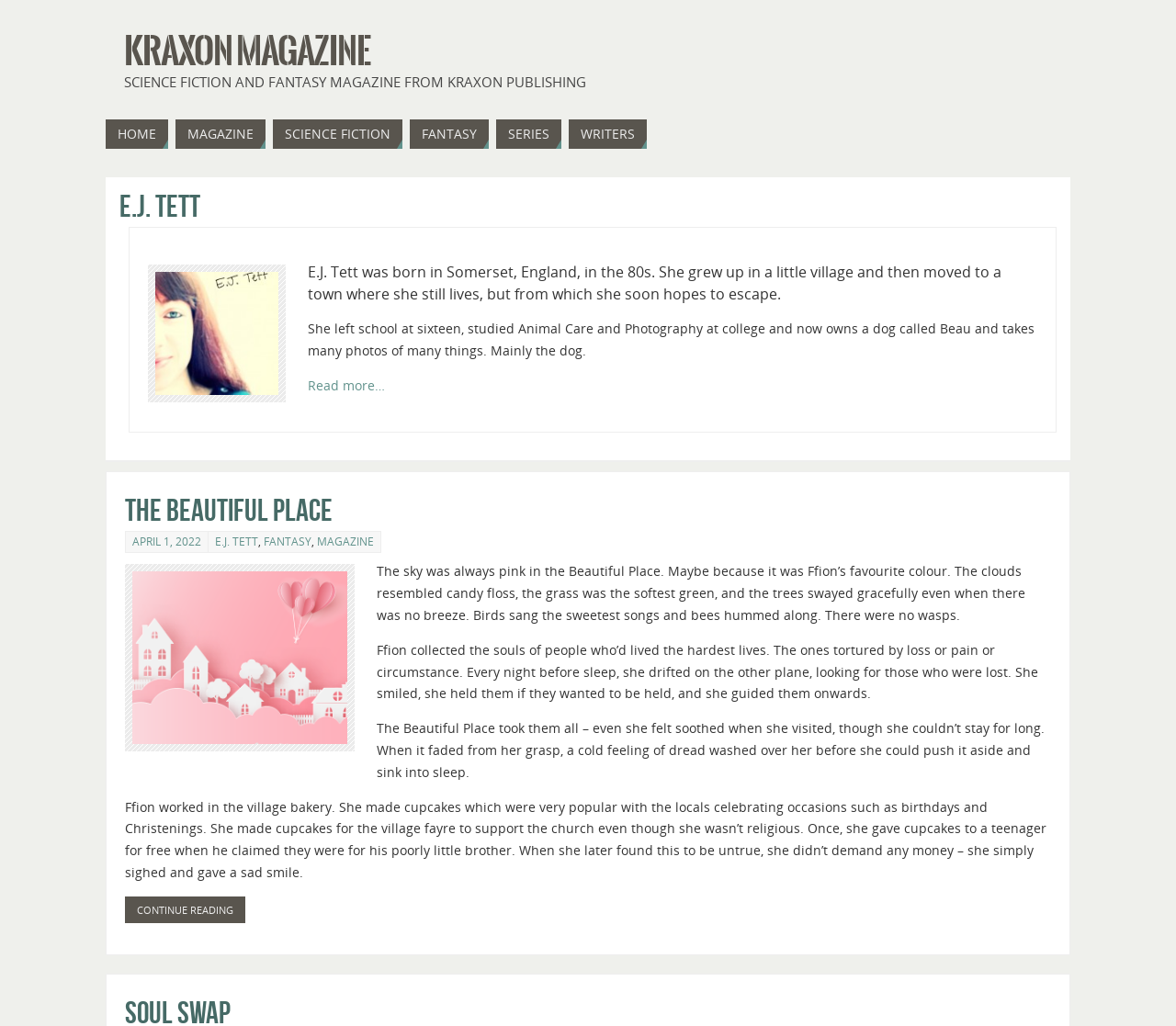Please identify the bounding box coordinates of the area that needs to be clicked to follow this instruction: "Click the 'Get Best Price' button".

None